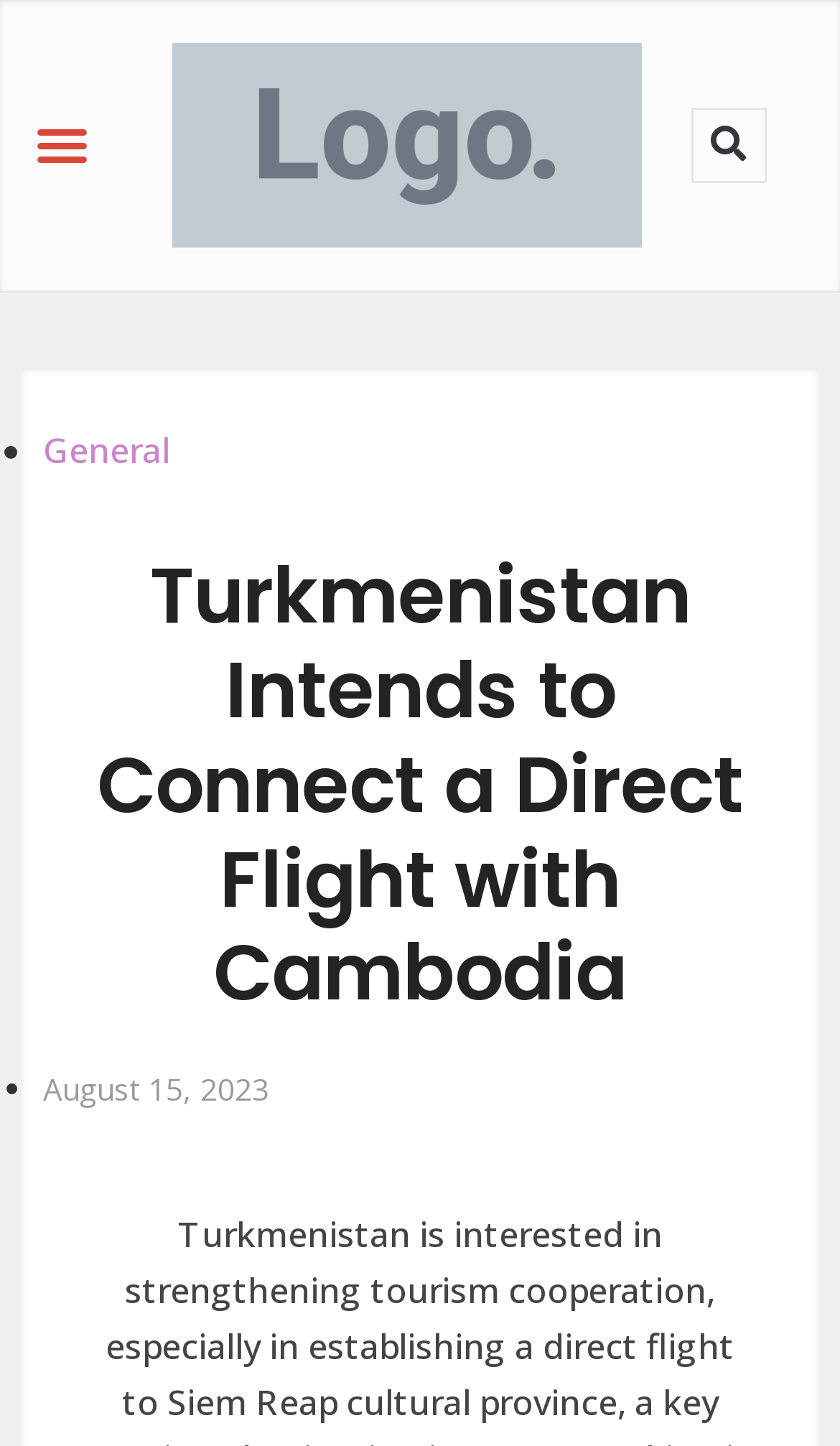Calculate the bounding box coordinates of the UI element given the description: "August 15, 2023".

[0.051, 0.739, 0.321, 0.768]